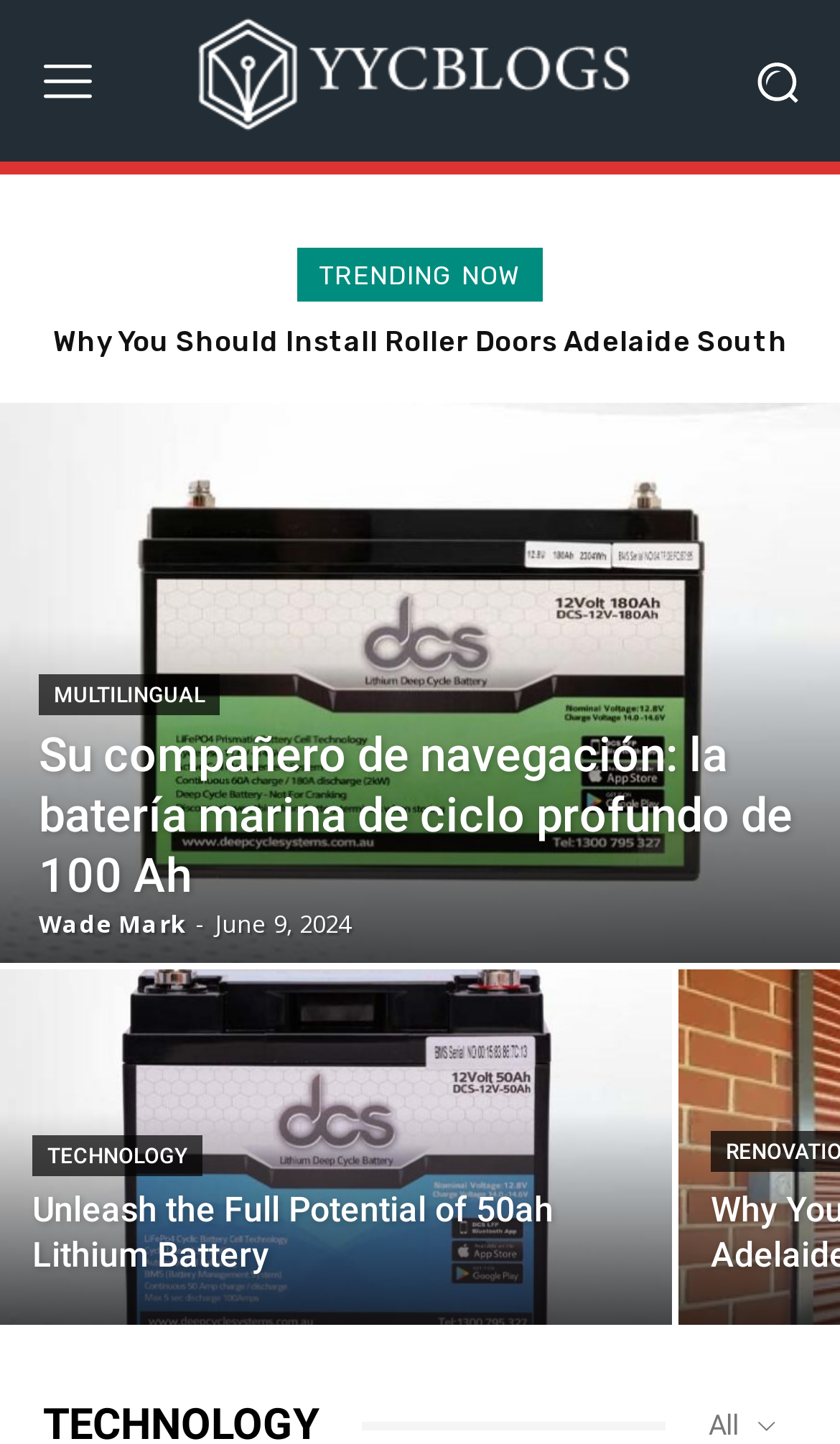Locate the bounding box coordinates of the element to click to perform the following action: 'Search for something'. The coordinates should be given as four float values between 0 and 1, in the form of [left, top, right, bottom].

[0.854, 0.015, 0.995, 0.097]